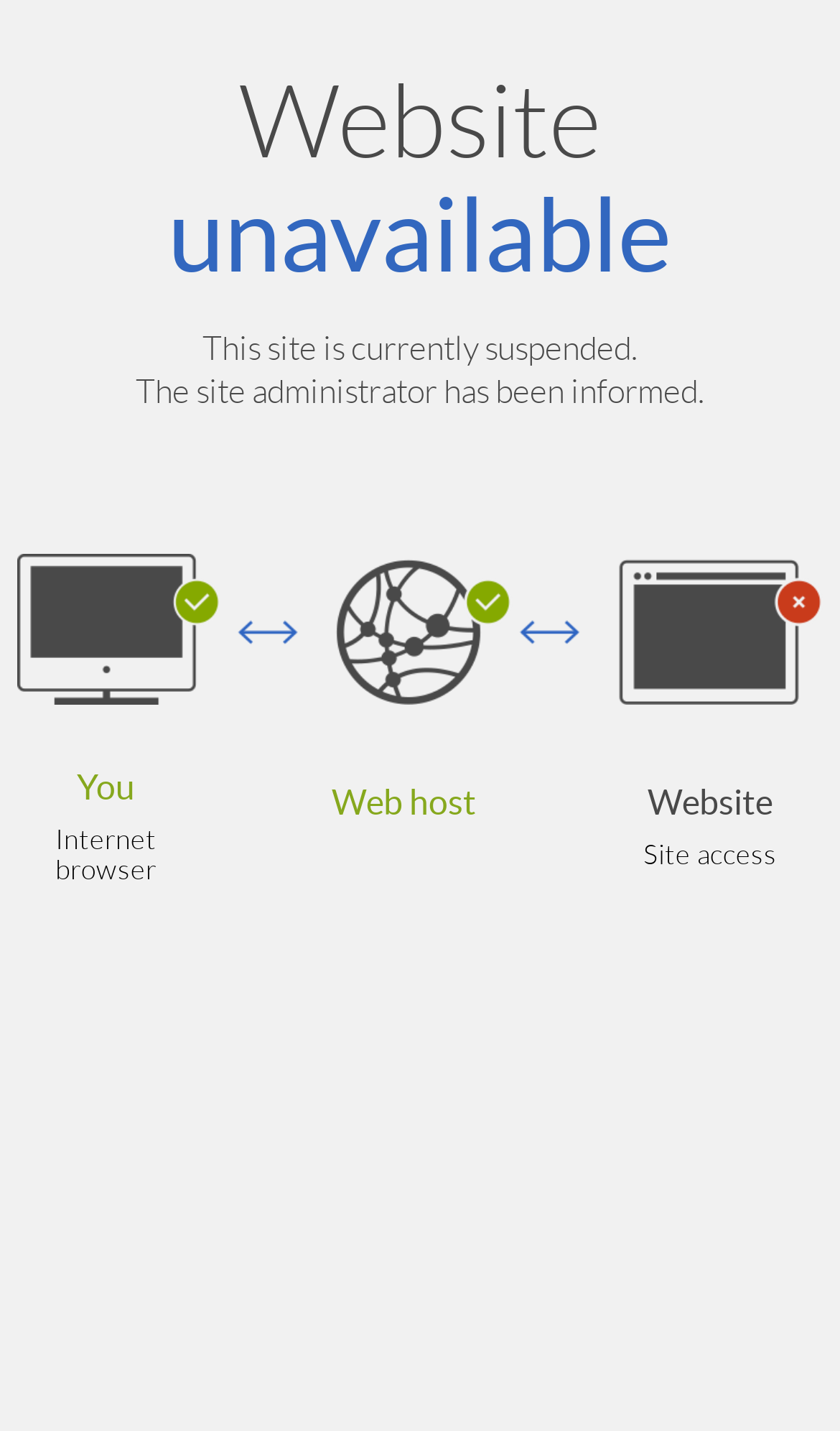Create an in-depth description of the webpage, covering main sections.

The webpage displays a message indicating that the site is currently unavailable. At the top, there is a brief statement "This site is currently suspended." followed by a secondary message "The site administrator has been informed." 

Below these messages, there is a large image that spans almost the entire width of the page. 

Underneath the image, there is a table with four columns. The first column contains the heading "You" and the text "Internet browser". The second column is empty. The third column has the heading "Web host". The fourth column contains the heading "Website" and the text "Site access".